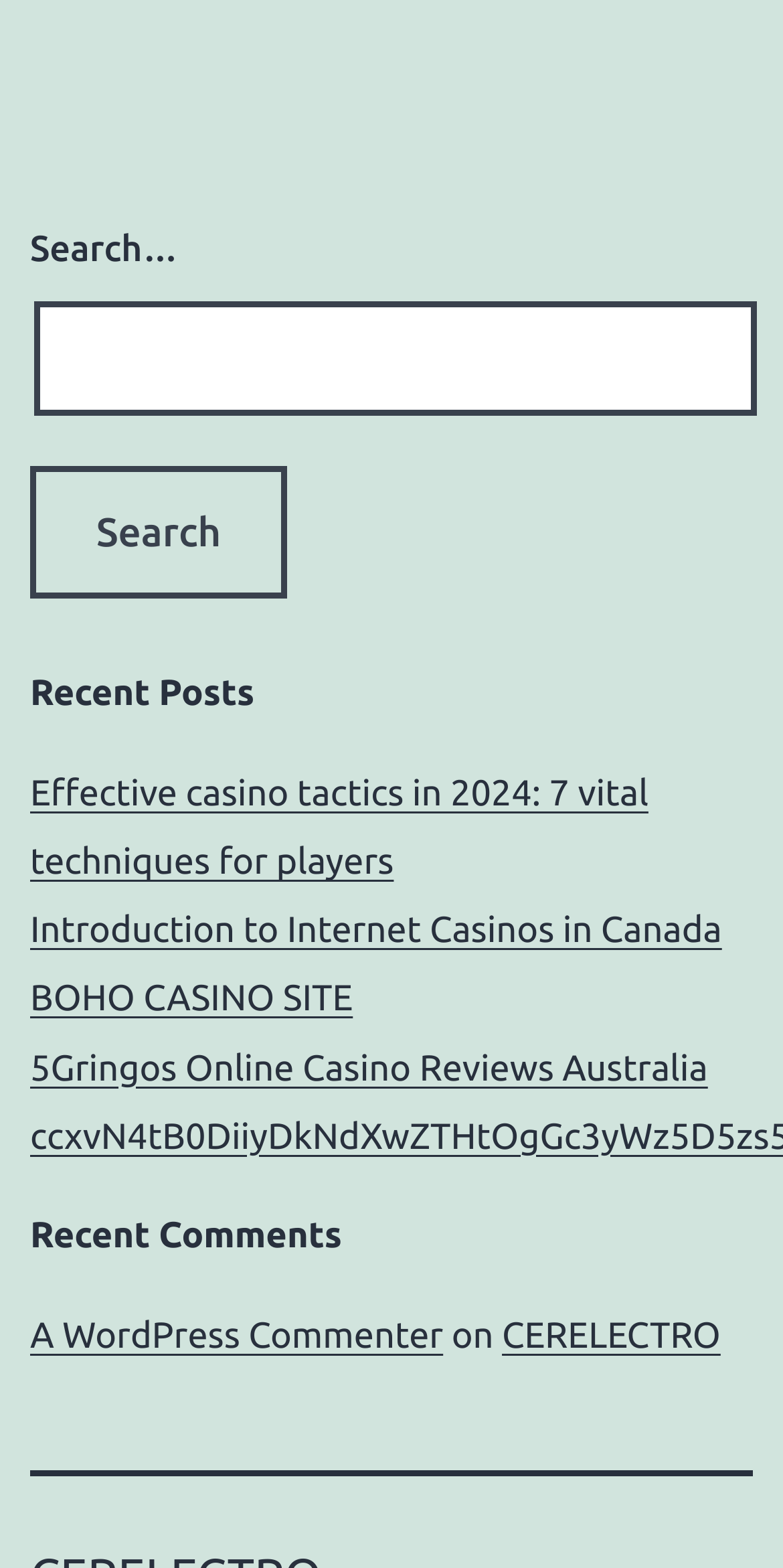What is the purpose of the 'Recent Posts' section?
Provide a detailed and extensive answer to the question.

The 'Recent Posts' section is a navigation menu that displays a list of recent posts on the webpage. This section allows users to quickly access and read recent posts, and it provides a snapshot of the webpage's recent content.